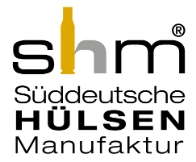Please answer the following question using a single word or phrase: 
What is emphasized by the bold, clear typeface of the full company name?

German heritage and specialty